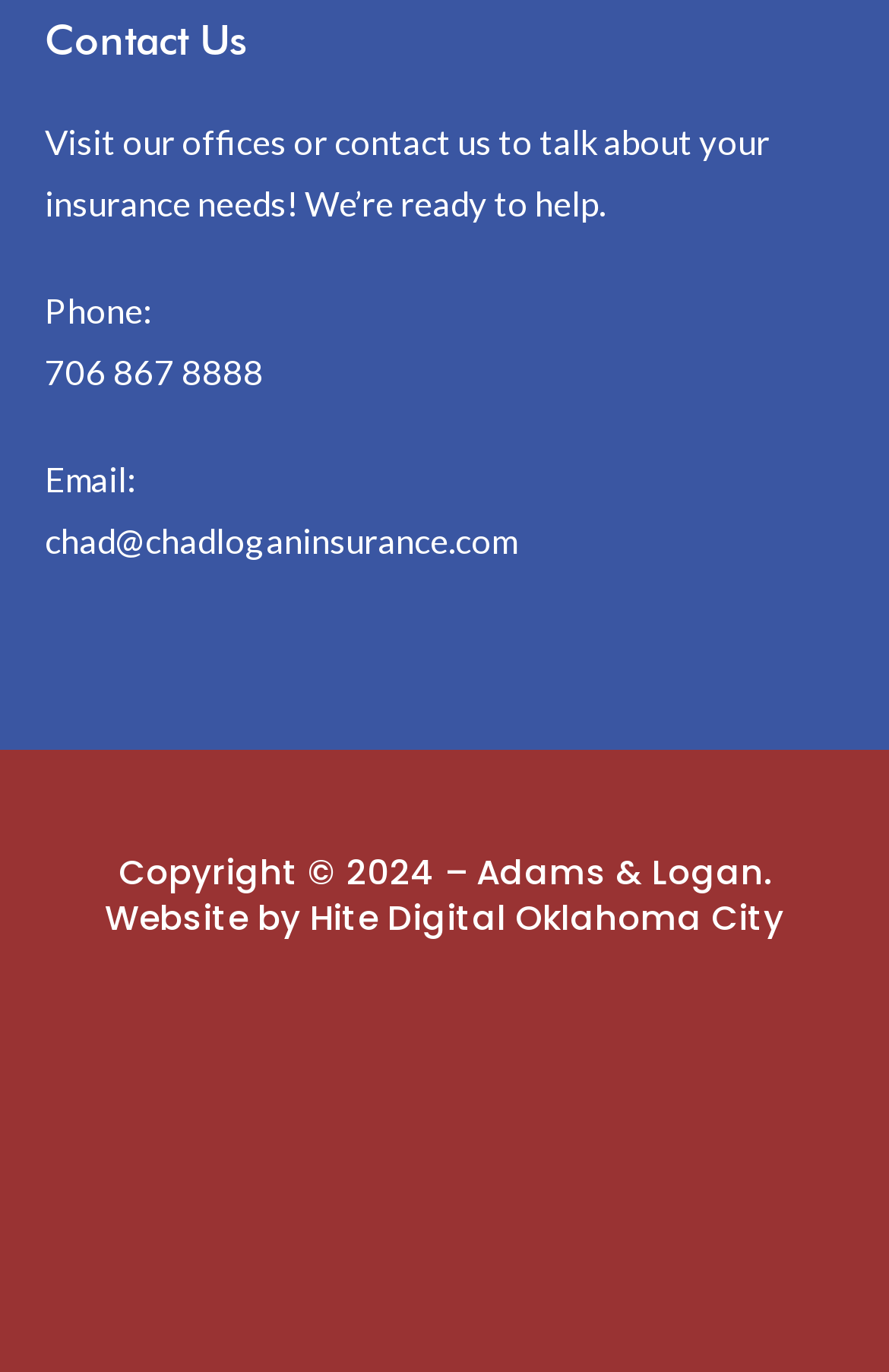Please identify the bounding box coordinates of the element on the webpage that should be clicked to follow this instruction: "Visit the website creator". The bounding box coordinates should be given as four float numbers between 0 and 1, formatted as [left, top, right, bottom].

[0.349, 0.762, 0.882, 0.797]